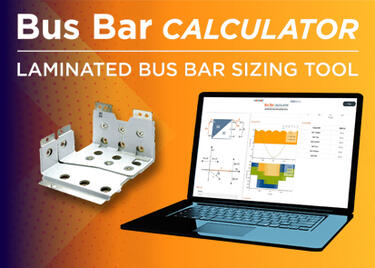Consider the image and give a detailed and elaborate answer to the question: 
What is displayed on the laptop screen in the graphic?

The laptop screen in the graphic displays the software interface of the Bus Bar Calculator, which presents graphical charts and tables to assist users in optimizing their bus bar size. This can be inferred from the image, which shows the laptop screen with visual representations of data and tables.